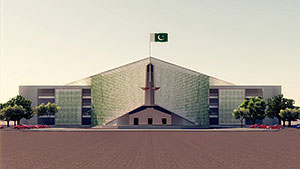Describe every detail you can see in the image.

The image showcases a striking architectural design for the Islamabad High Court located in Islamabad, Pakistan. The building features a modern façade characterized by its geometric shapes and the use of vibrant green glass panels, presenting a contemporary interpretation of judicial architecture. Prominently displayed at the top is the national flag of Pakistan, symbolizing the court's role in upholding justice for the nation. The layout includes a grand entrance, flanked by meticulously landscaped green spaces, enhancing its accessibility and aesthetic appeal. This design emphasizes creating a dignified environment that is approachable for the public, aligning with the vision of a judicial space that fosters relationships between individuals and the justice system.